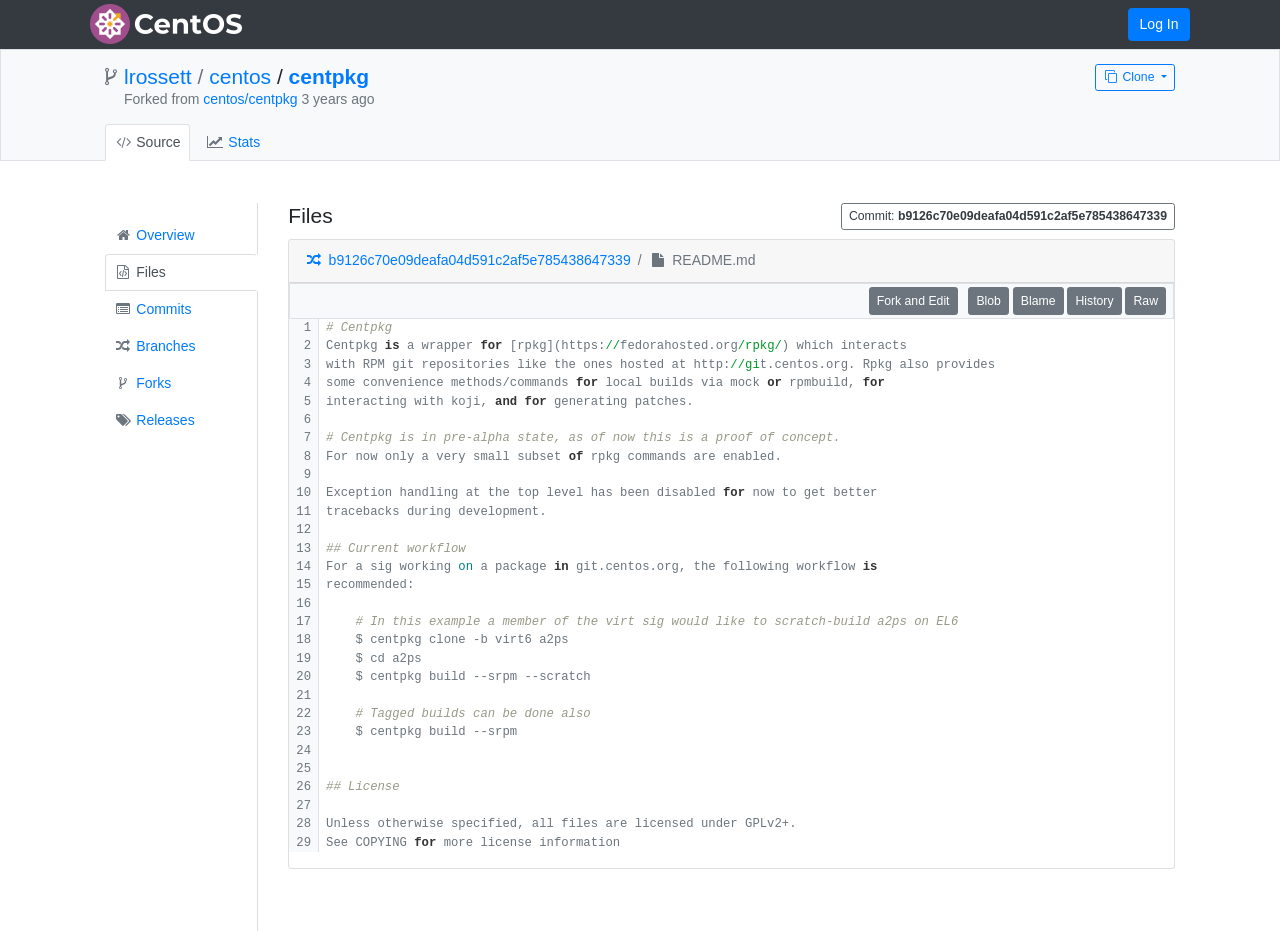What is the name of the project?
Refer to the screenshot and answer in one word or phrase.

Centpkg